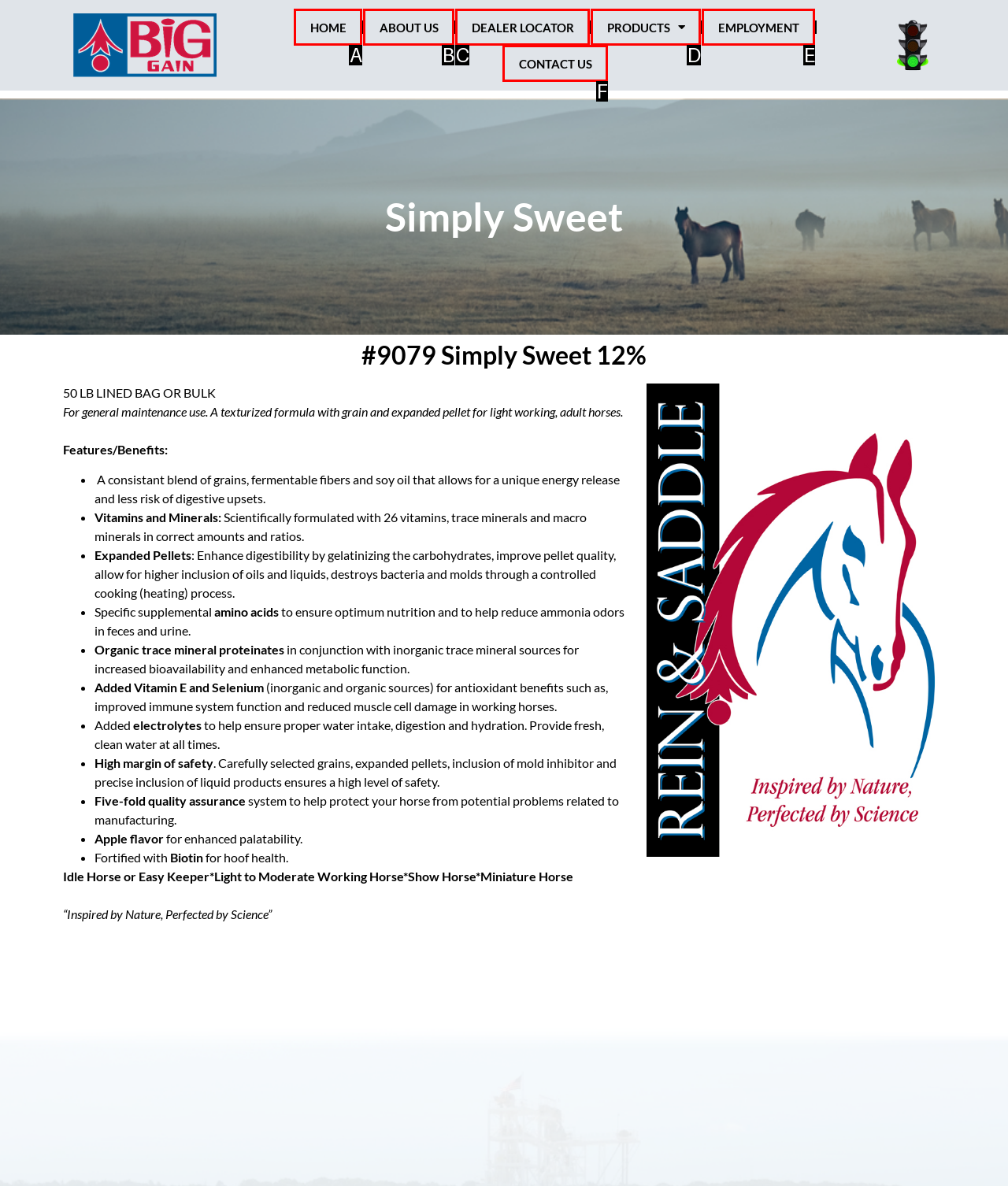Using the given description: Home, identify the HTML element that corresponds best. Answer with the letter of the correct option from the available choices.

A